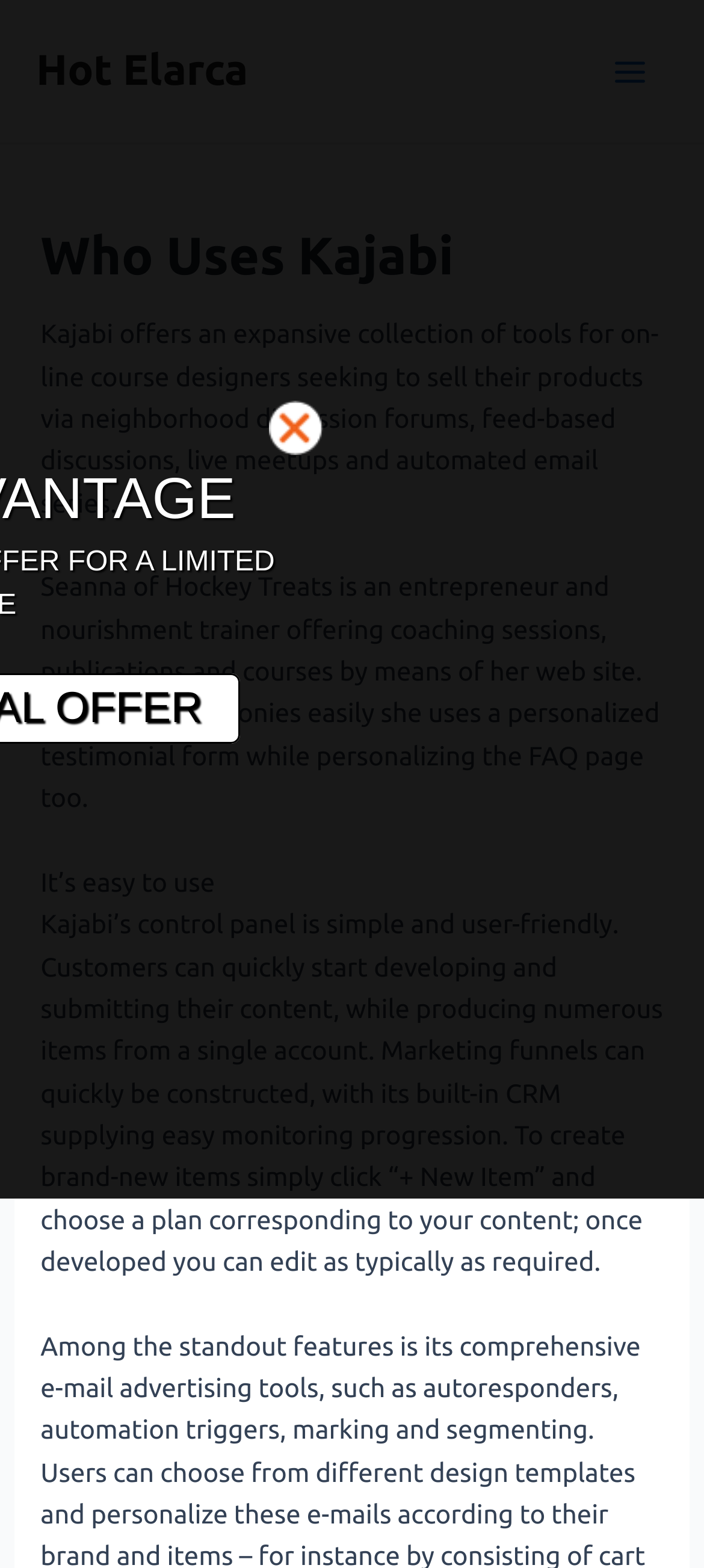Explain the webpage in detail, including its primary components.

The webpage is about "Who Uses Kajabi" and provides information on its features and users. At the top left, there is a link to "Hot Elarca". On the top right, there is a button labeled "Main Menu" with an image beside it. 

Below the top section, there is a header with the title "Who Uses Kajabi". Underneath the title, there is a paragraph describing Kajabi as a platform that offers tools for online course designers to sell their products through various means. 

Following this, there is a section about Seanna of Hockey Treats, an entrepreneur who uses Kajabi to collect testimonials and personalize her FAQ page. 

Next, there is a short sentence stating "It’s easy to use". 

Below this, there is a longer paragraph describing the user-friendly control panel of Kajabi, where customers can easily create and submit content, build marketing funnels, and track progress with its built-in CRM. 

On the right side of the page, there is a link, but its text is not specified.